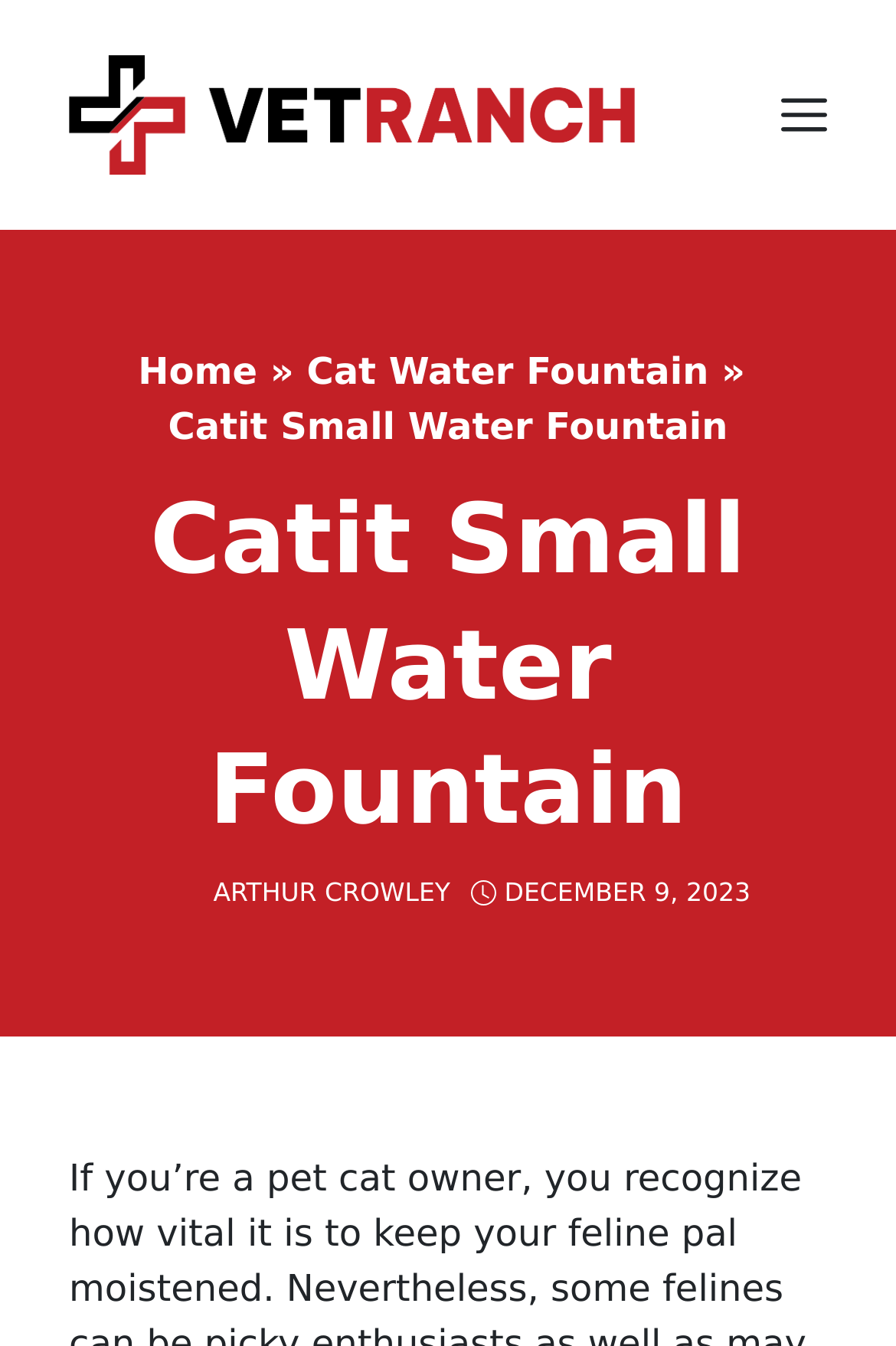Provide a brief response in the form of a single word or phrase:
Who wrote the article?

ARTHUR CROWLEY